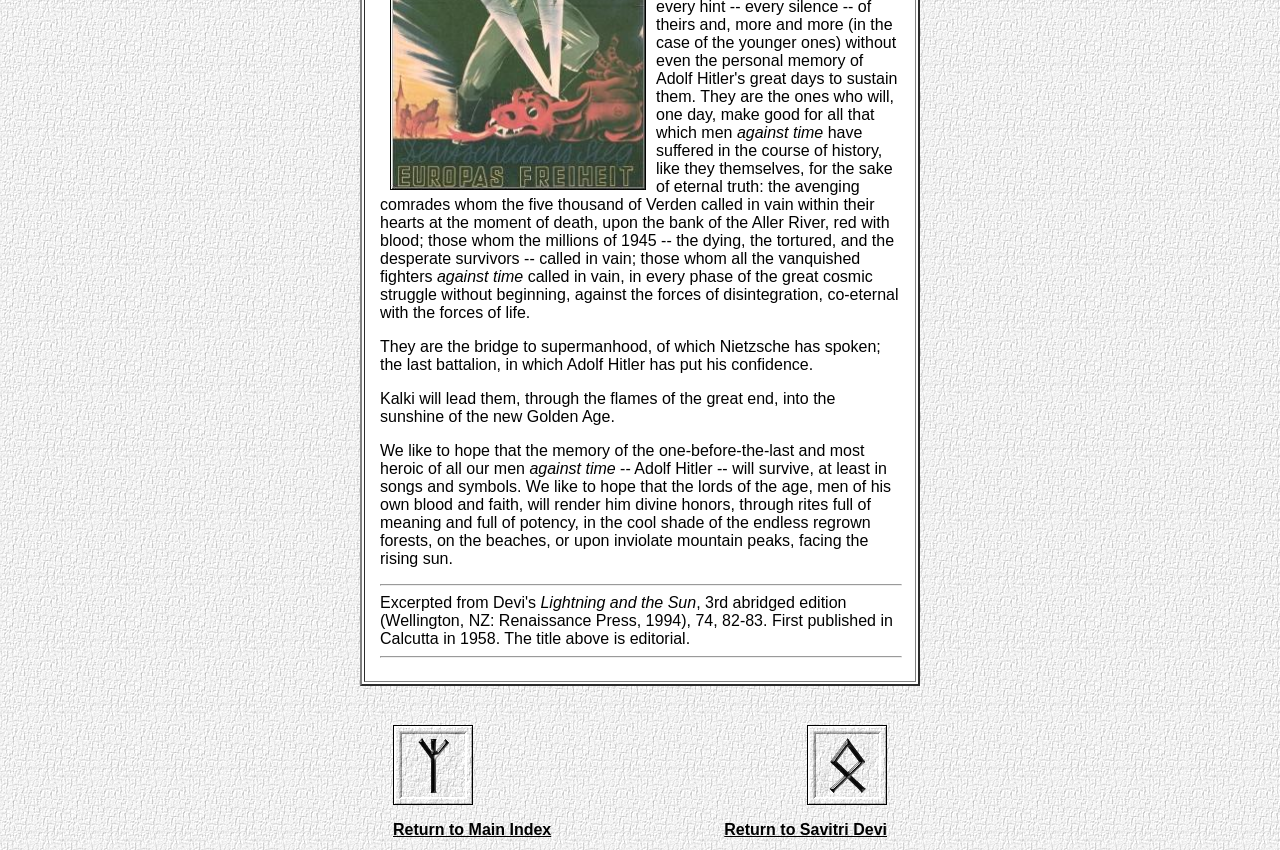From the image, can you give a detailed response to the question below:
What is the orientation of the separator element?

The separator element has an orientation specified as 'horizontal', indicating that it is a horizontal separator or divider on the webpage.